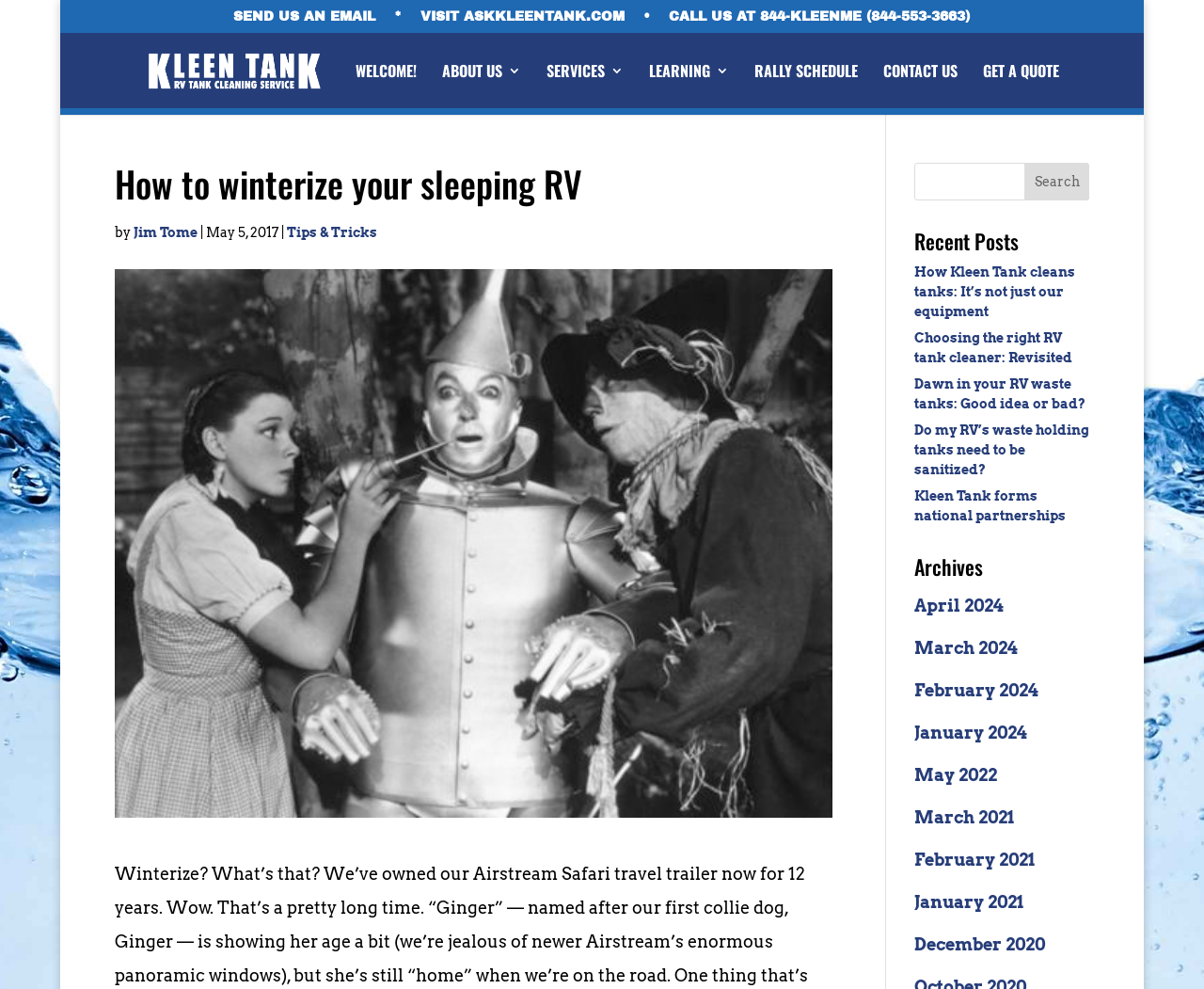Please determine the headline of the webpage and provide its content.

How to winterize your sleeping RV